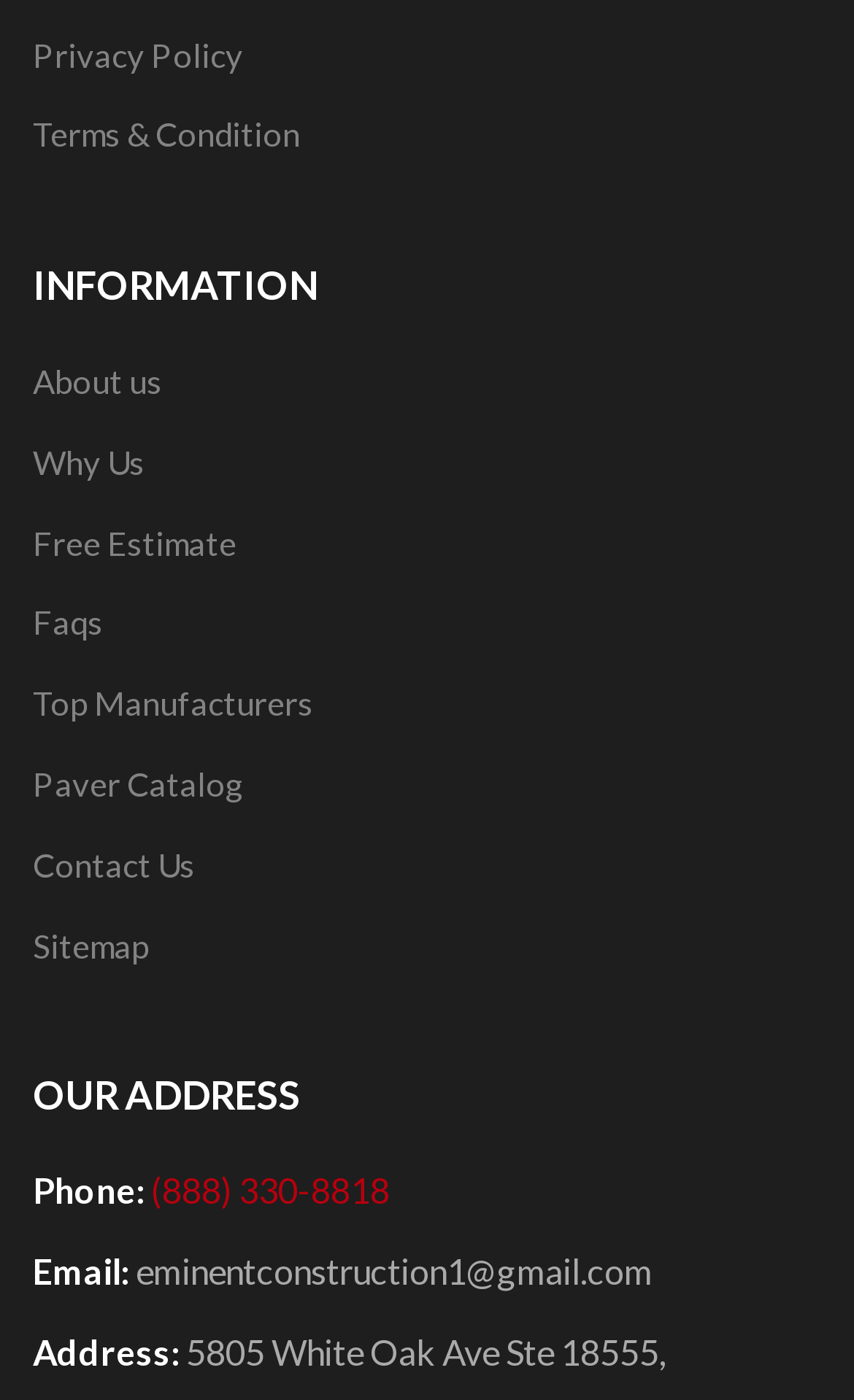Please find the bounding box coordinates of the element that needs to be clicked to perform the following instruction: "Contact the company". The bounding box coordinates should be four float numbers between 0 and 1, represented as [left, top, right, bottom].

[0.038, 0.603, 0.228, 0.631]